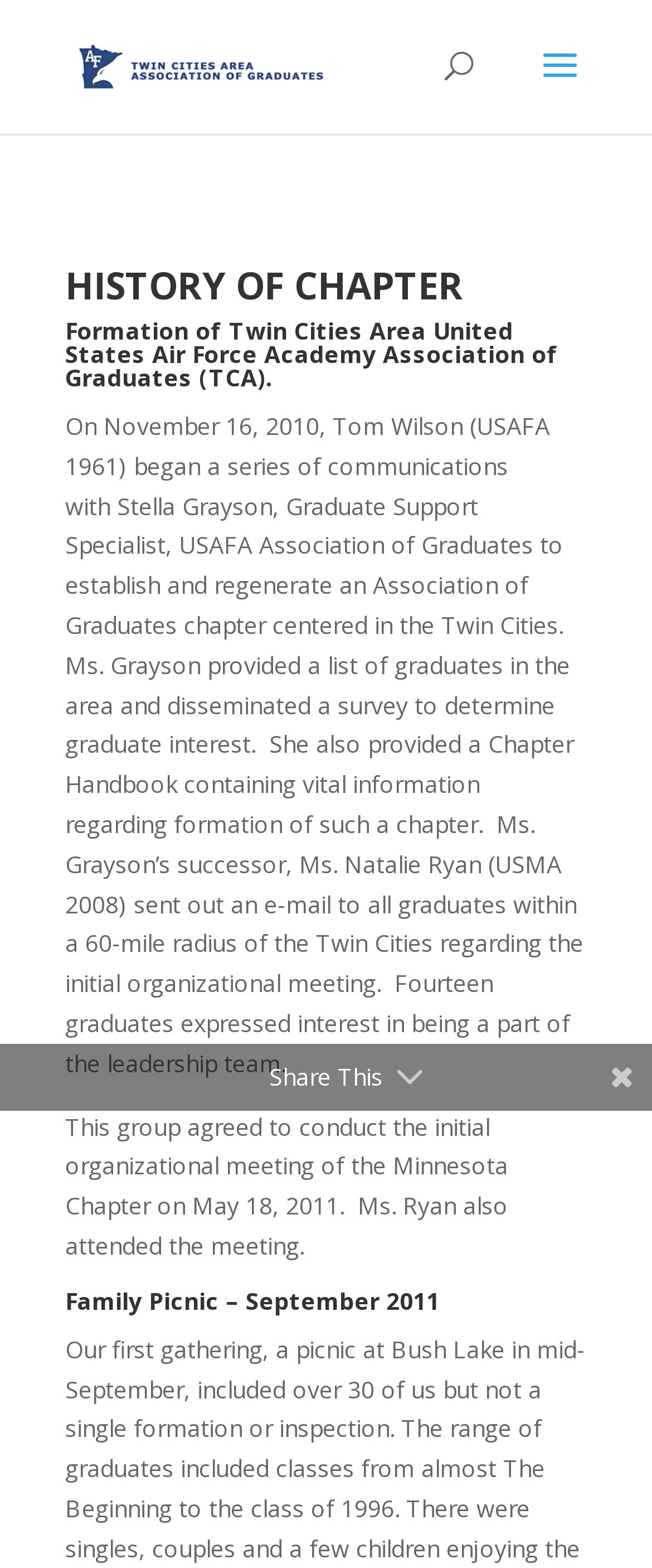Use a single word or phrase to answer the following:
When was the initial organizational meeting of the Minnesota Chapter?

May 18, 2011